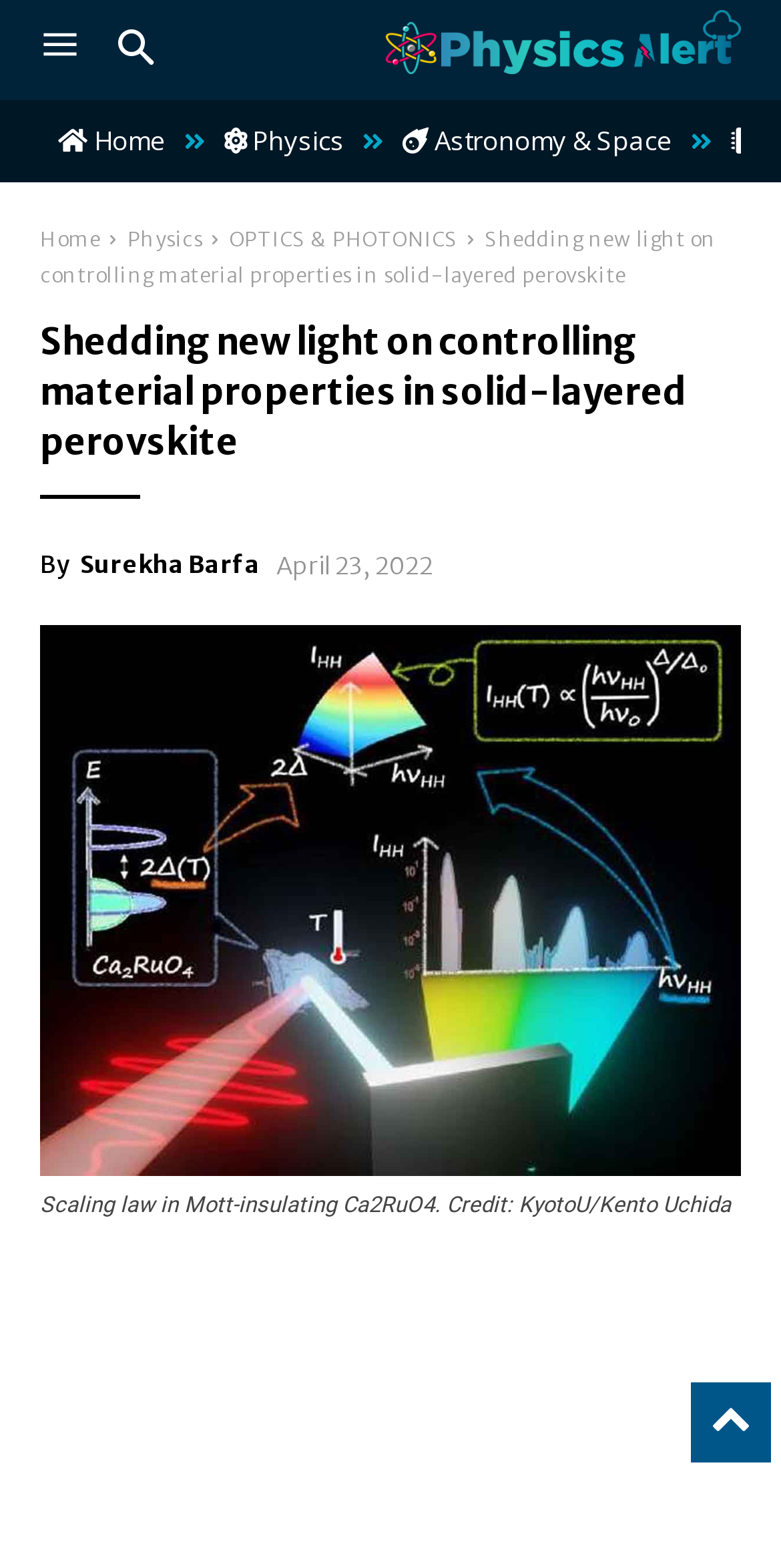What is the topic of the article?
Please give a detailed and elaborate explanation in response to the question.

Based on the webpage content, specifically the heading 'Shedding new light on controlling material properties in solid-layered perovskite', it is clear that the topic of the article is related to material properties in solid-layered perovskite.